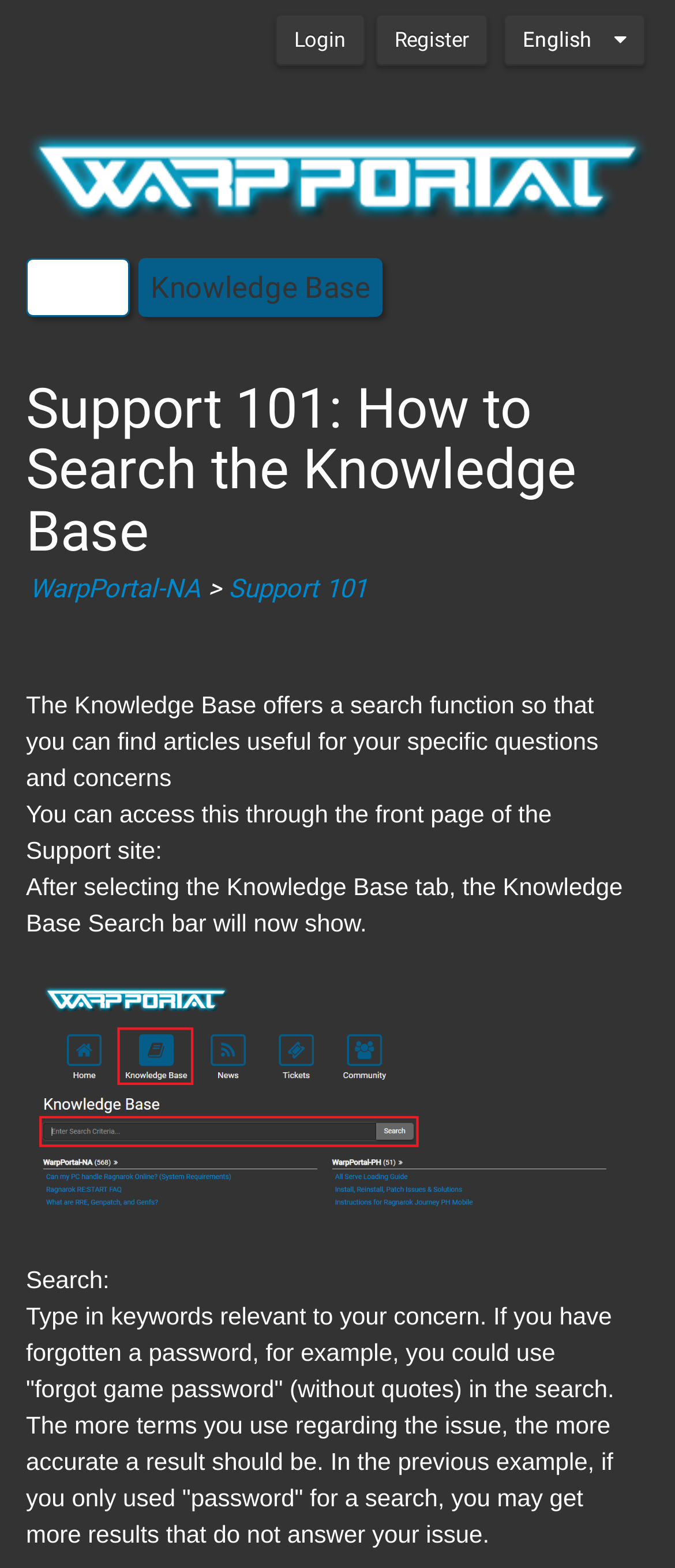For the following element description, predict the bounding box coordinates in the format (top-left x, top-left y, bottom-right x, bottom-right y). All values should be floating point numbers between 0 and 1. Description: Support 101

[0.338, 0.365, 0.544, 0.385]